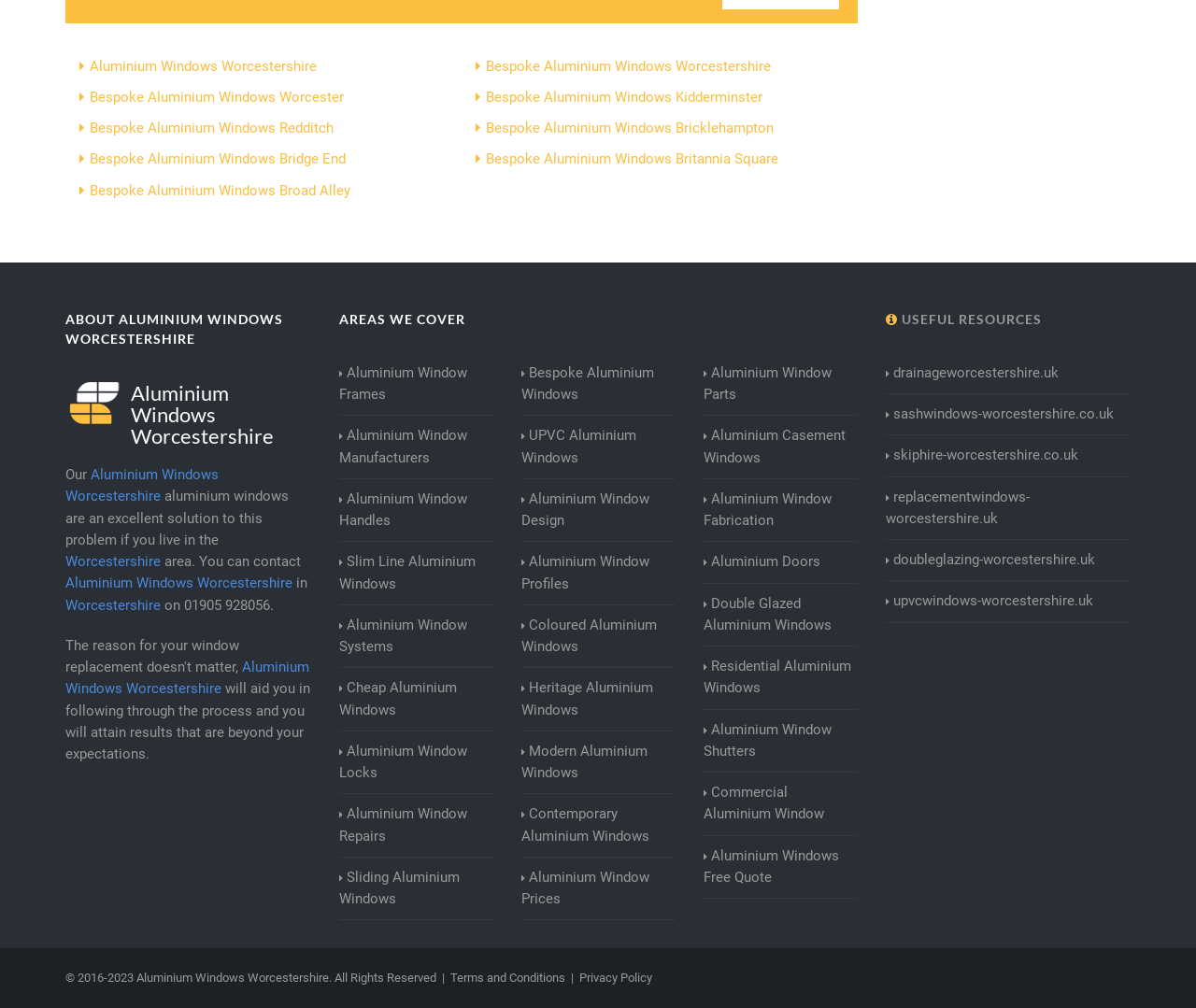Find the bounding box coordinates of the clickable region needed to perform the following instruction: "Click on Aluminium Windows Worcestershire". The coordinates should be provided as four float numbers between 0 and 1, i.e., [left, top, right, bottom].

[0.075, 0.057, 0.265, 0.074]